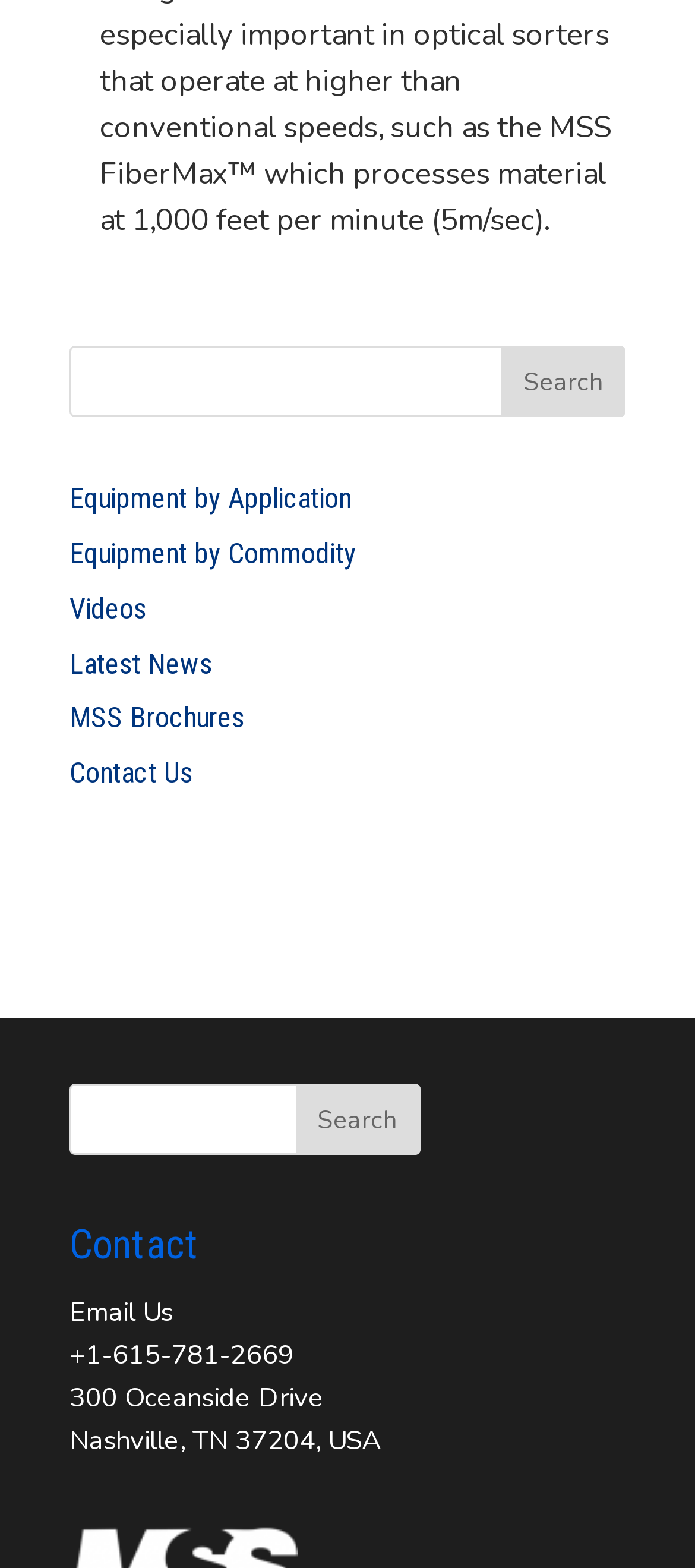Determine the coordinates of the bounding box for the clickable area needed to execute this instruction: "Search for something".

[0.1, 0.692, 0.604, 0.737]